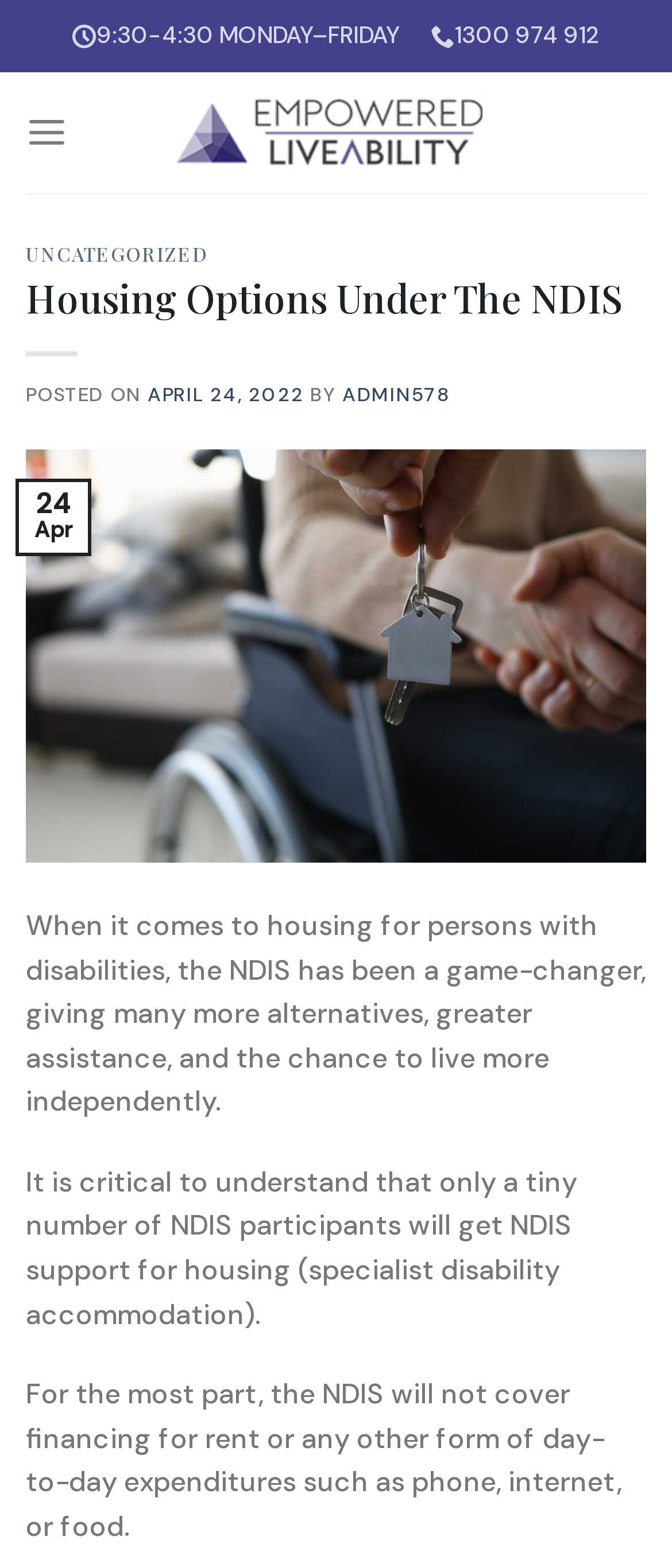What is the phone number for contact?
Using the image as a reference, answer the question in detail.

The phone number can be found on the top right corner of the webpage, next to the clock icon, which indicates the business hours.